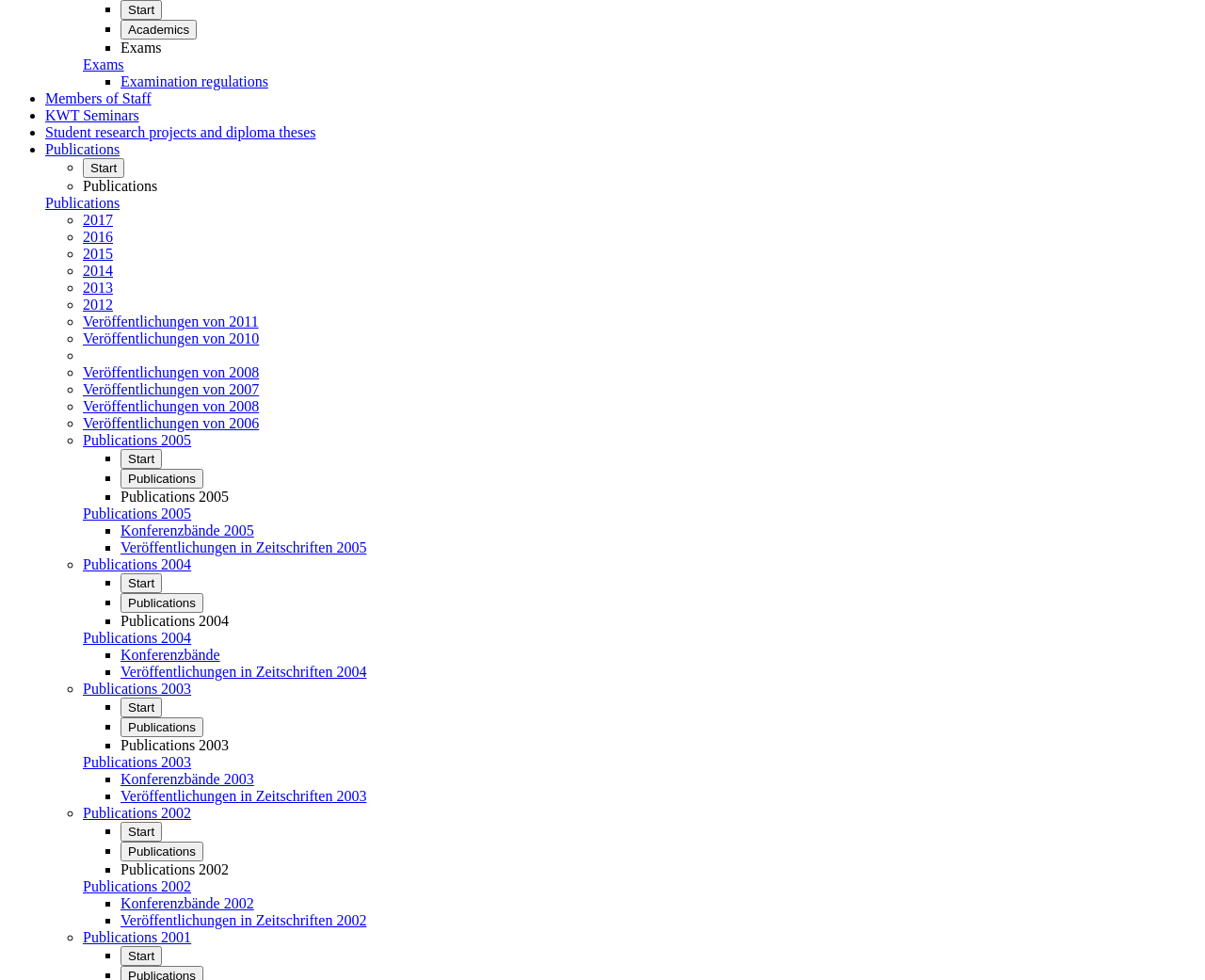Show the bounding box coordinates for the element that needs to be clicked to execute the following instruction: "Click the 'Home' link". Provide the coordinates in the form of four float numbers between 0 and 1, i.e., [left, top, right, bottom].

None